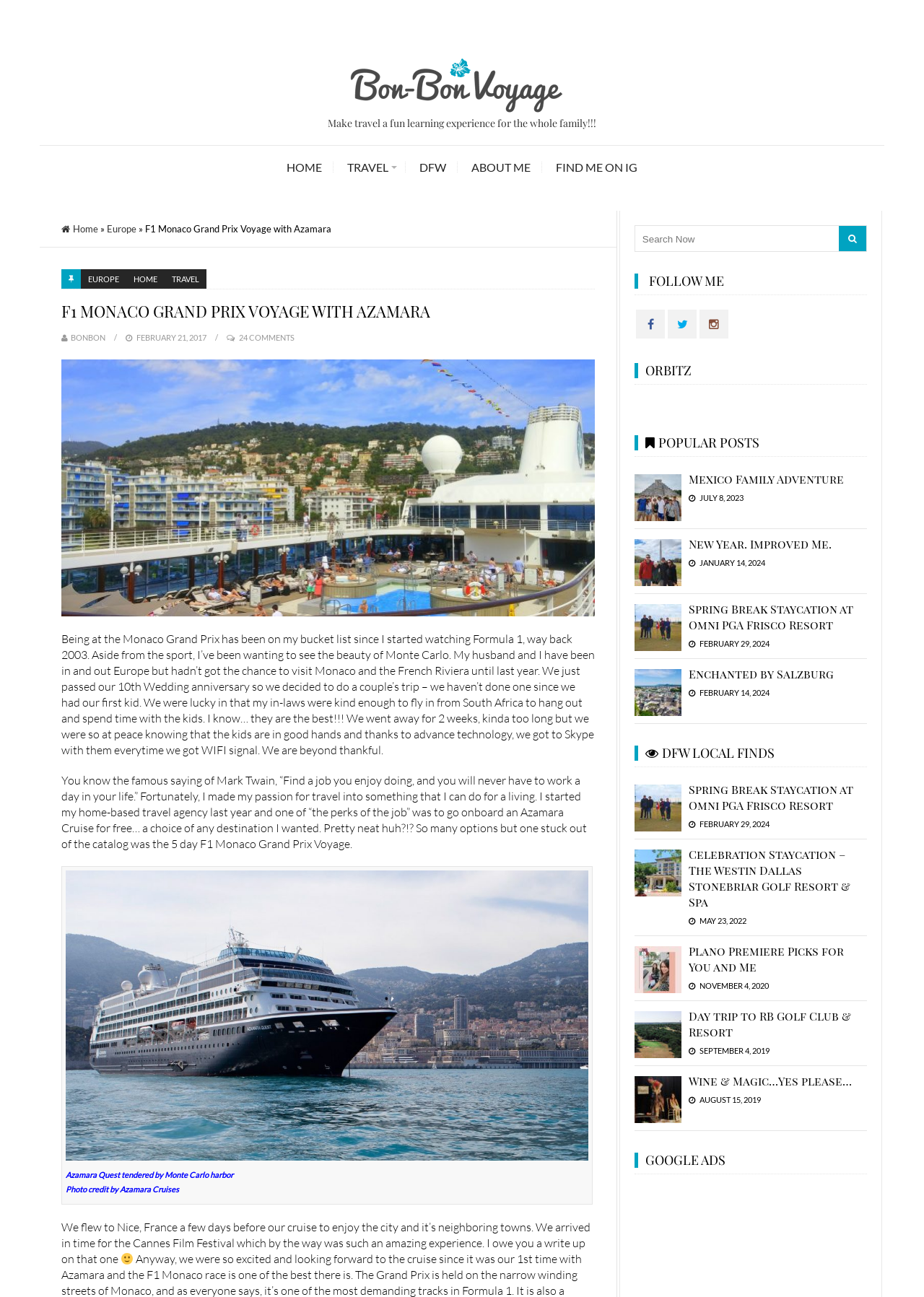Answer the question below with a single word or a brief phrase: 
What is the name of the cruise ship mentioned in the article?

Azamara Quest